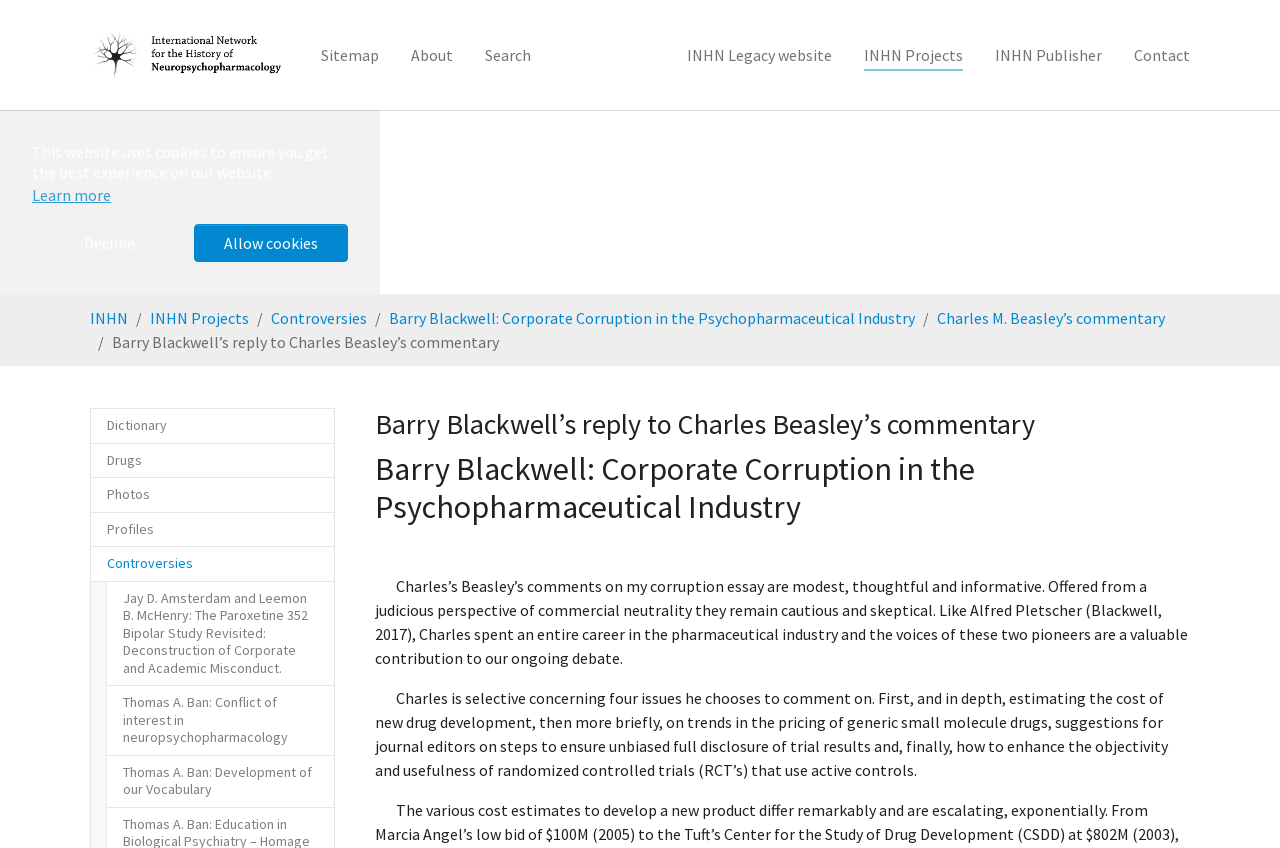Kindly provide the bounding box coordinates of the section you need to click on to fulfill the given instruction: "View INHN Projects".

[0.662, 0.041, 0.765, 0.088]